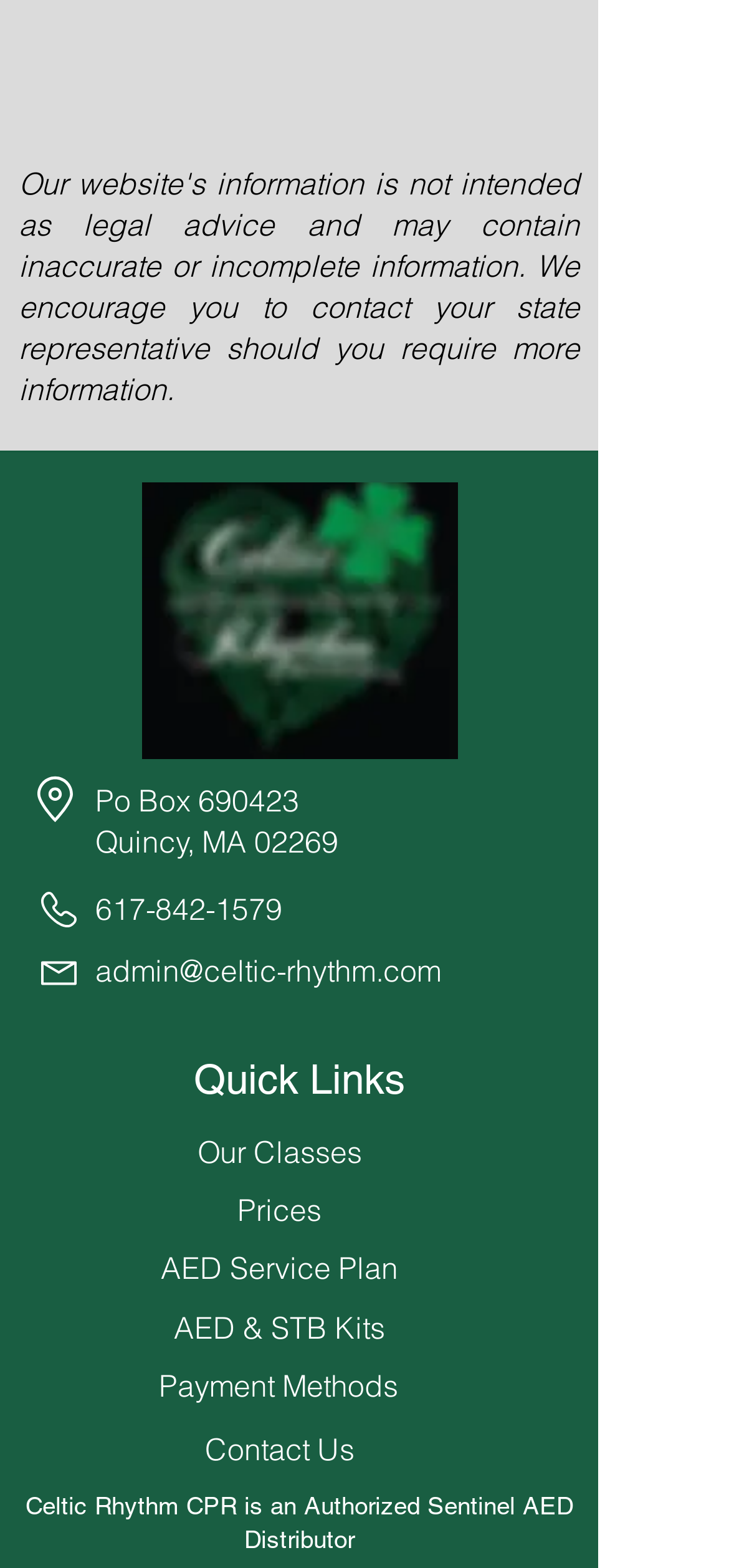Please determine the bounding box coordinates of the element's region to click in order to carry out the following instruction: "Click the logo". The coordinates should be four float numbers between 0 and 1, i.e., [left, top, right, bottom].

[0.195, 0.308, 0.628, 0.484]